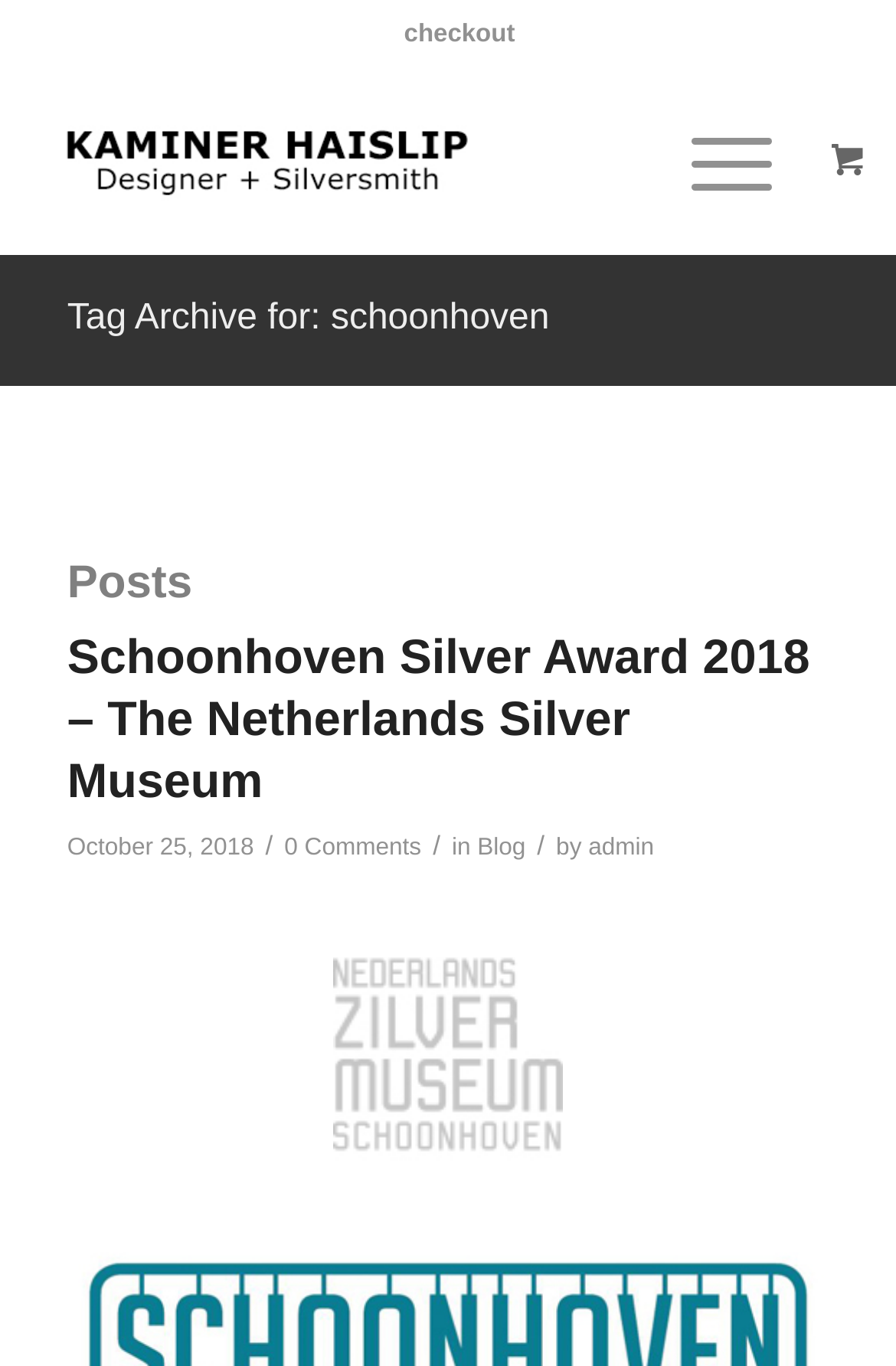Please indicate the bounding box coordinates of the element's region to be clicked to achieve the instruction: "click on checkout". Provide the coordinates as four float numbers between 0 and 1, i.e., [left, top, right, bottom].

[0.425, 0.017, 0.6, 0.034]